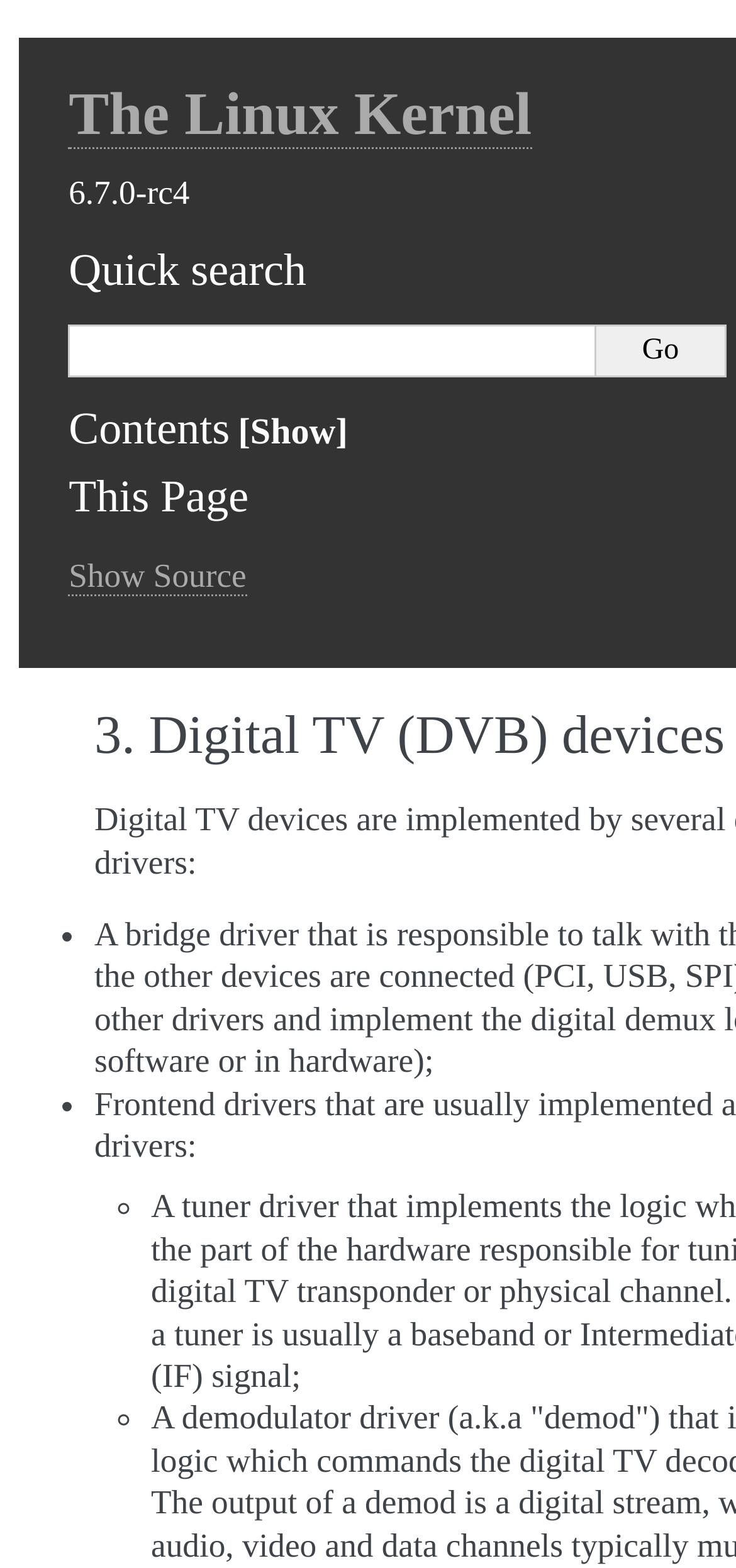Respond with a single word or phrase:
What is the version of the Linux Kernel?

6.7.0-rc4